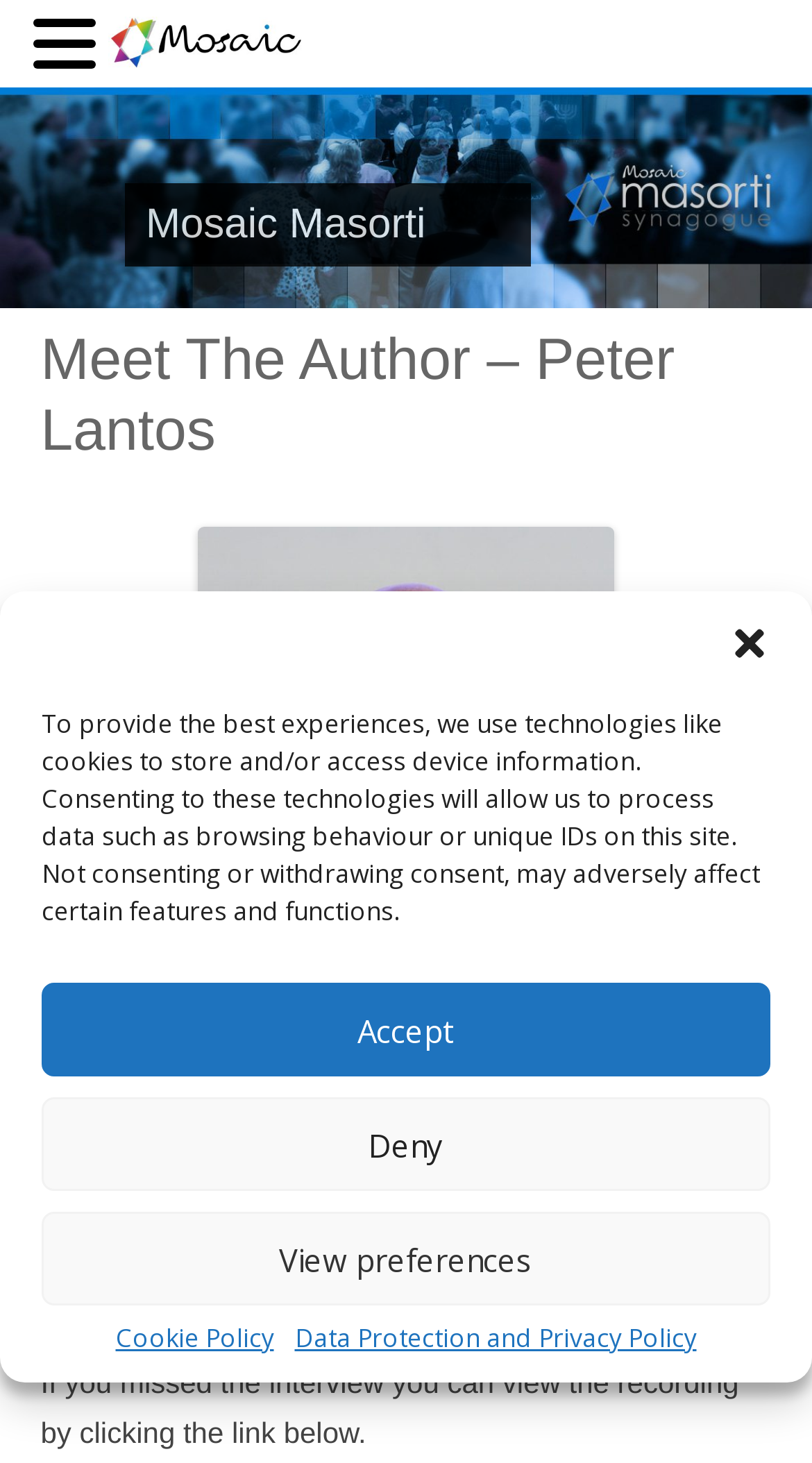What is the topic of the 'Meet the Author' session?
From the screenshot, provide a brief answer in one word or phrase.

An interview with Peter Lantos